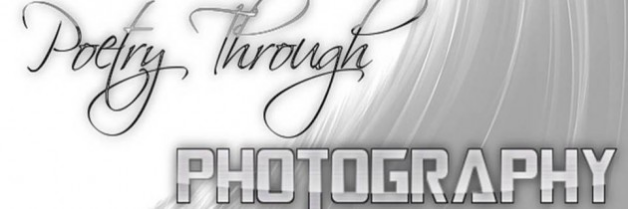Explain what is happening in the image with as much detail as possible.

The image titled "Poetry Through Photography" serves as a captivating visual introduction to the artistic project that encourages students to explore the intersection of photography and poetry. The design features elegant typography, with "Poetry Through" displayed in a delicate cursive script, transitioning into the more bold and defined "PHOTOGRAPHY." This contrast signifies the blend of artistic expression and the technical aspects of photography that the project embraces. The background suggests a flowing, dynamic feel, enhancing the theme of creativity and inspiration. This initiative invites a deeper reflection on how visual art can convey personal stories and feelings through the lens of youth creativity, encouraging students to voice their thoughts poetically while capturing moments that are meaningful to them.